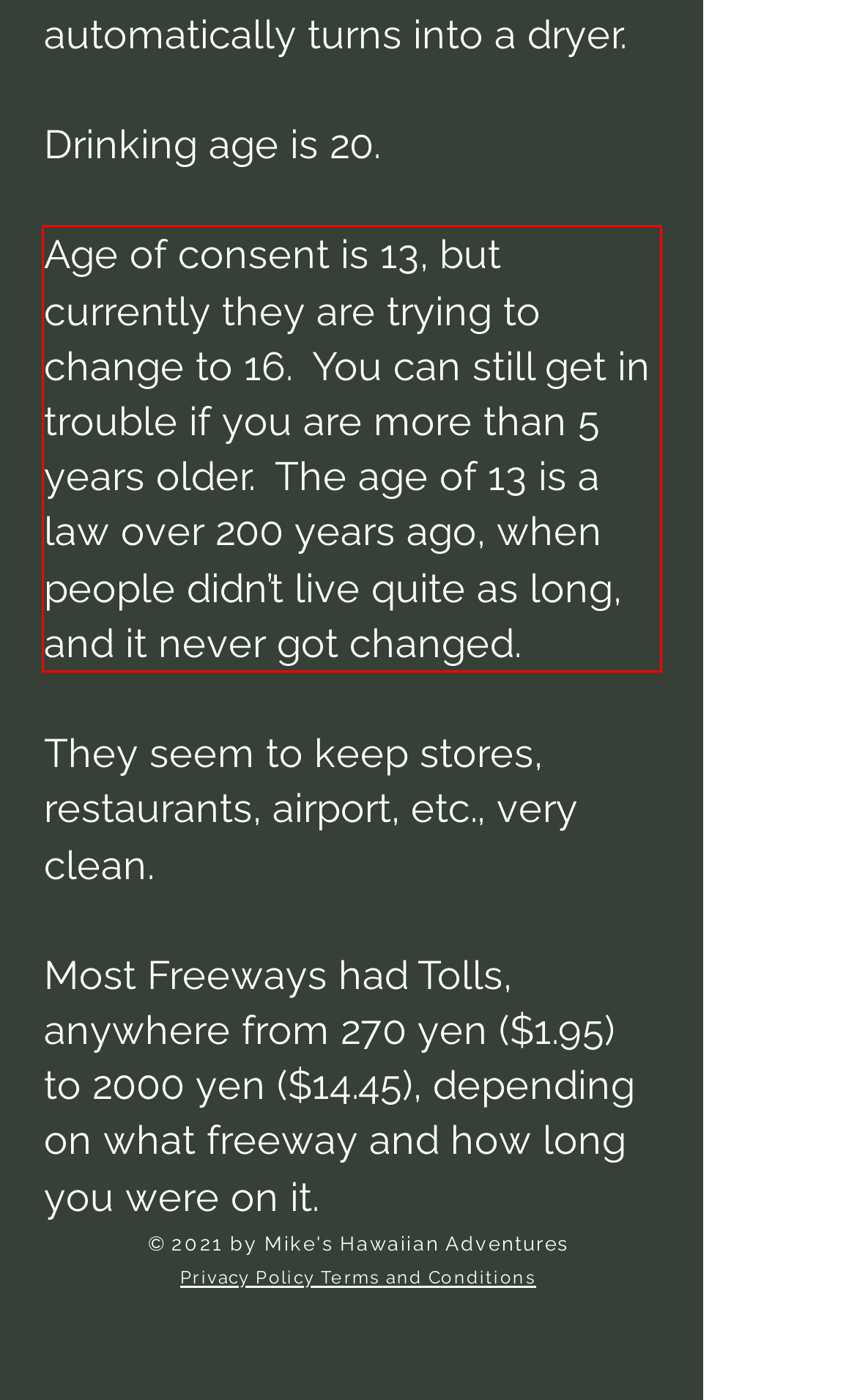You are provided with a webpage screenshot that includes a red rectangle bounding box. Extract the text content from within the bounding box using OCR.

Age of consent is 13, but currently they are trying to change to 16. You can still get in trouble if you are more than 5 years older. The age of 13 is a law over 200 years ago, when people didn’t live quite as long, and it never got changed.